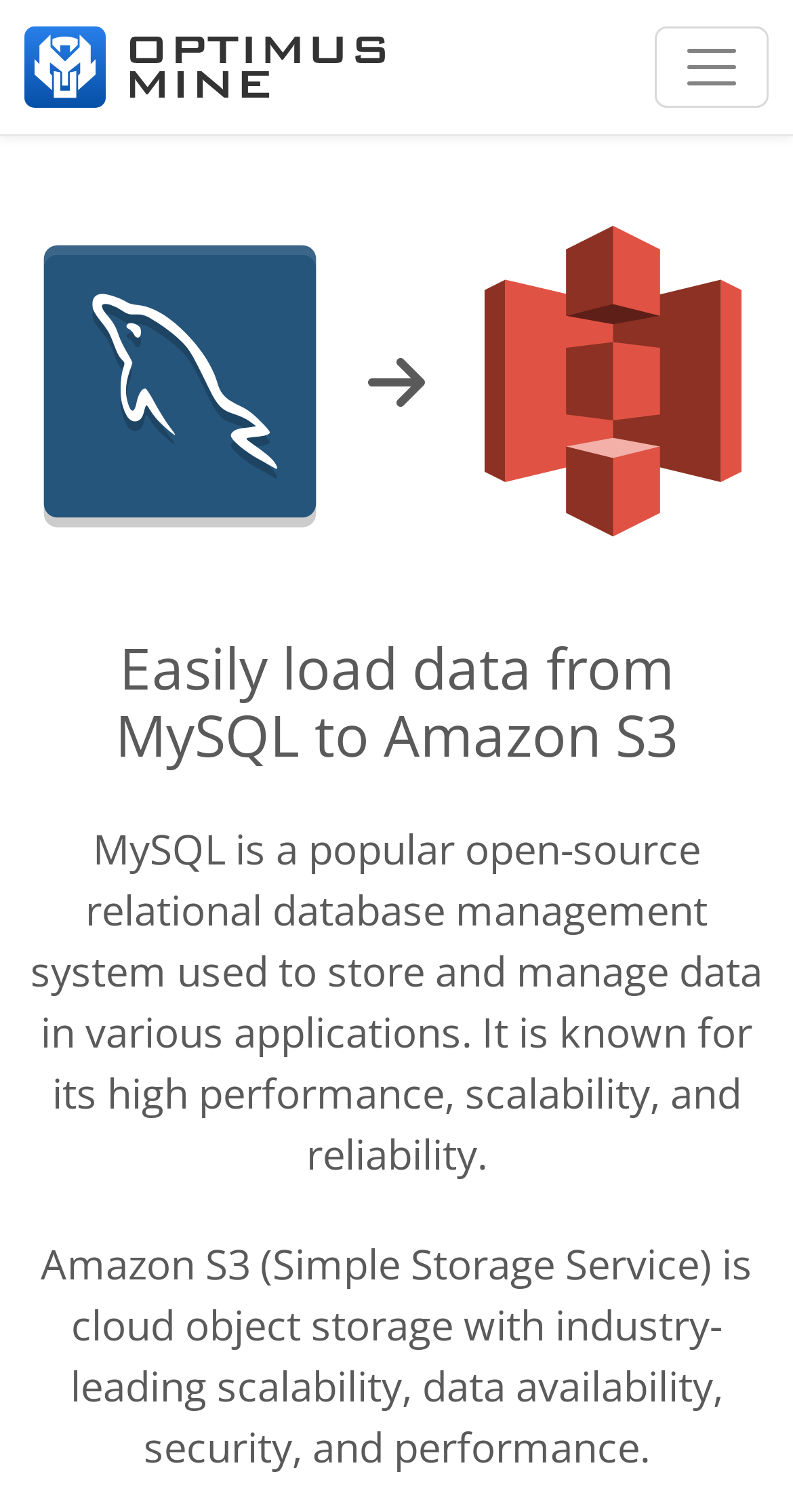Extract the text of the main heading from the webpage.

Easily load data from MySQL to Amazon S3